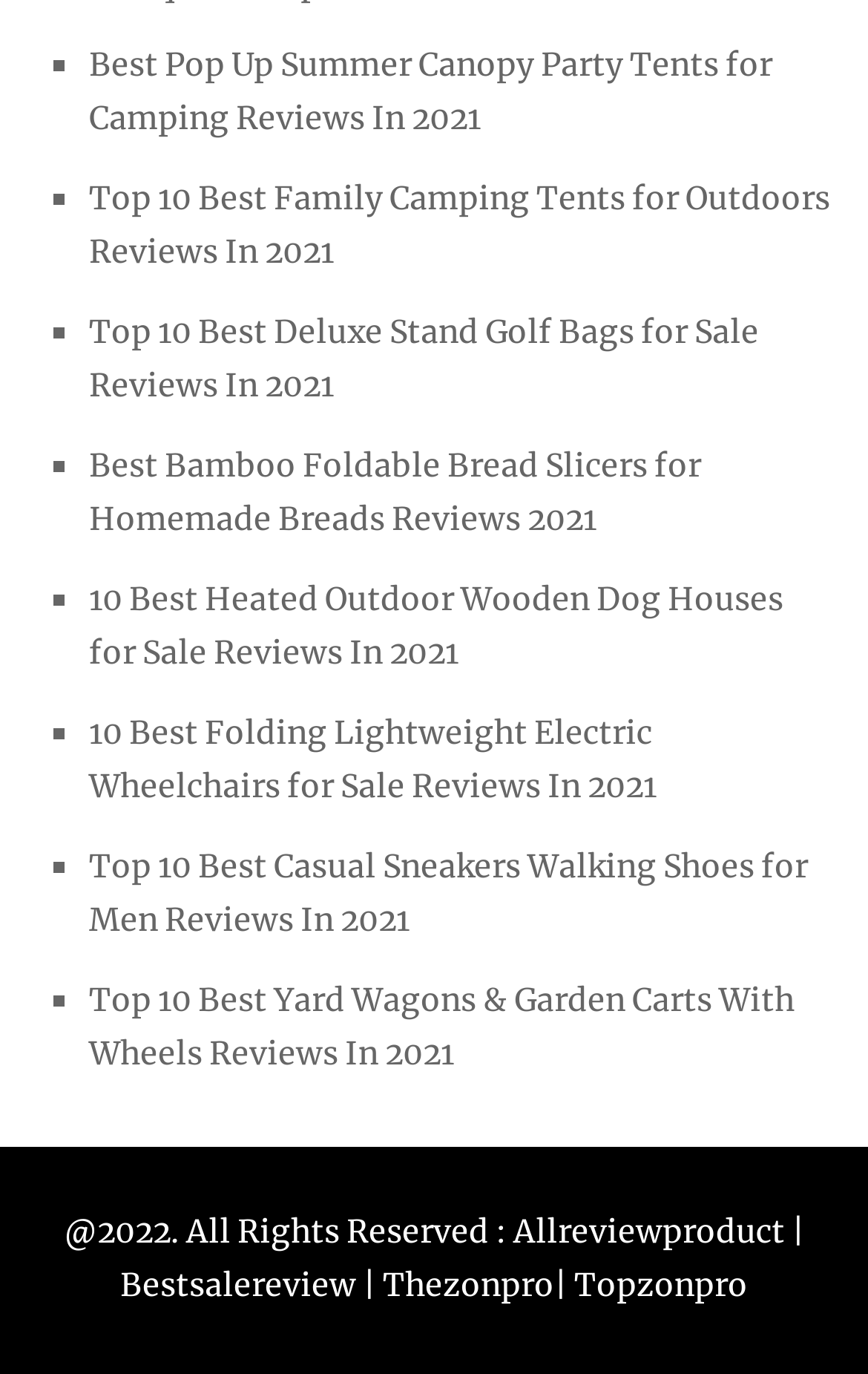What is the purpose of the '■' symbol?
Please respond to the question with a detailed and informative answer.

The '■' symbol is used as a list marker, indicating that the links that follow are part of a list. It is used consistently throughout the webpage to separate each link.